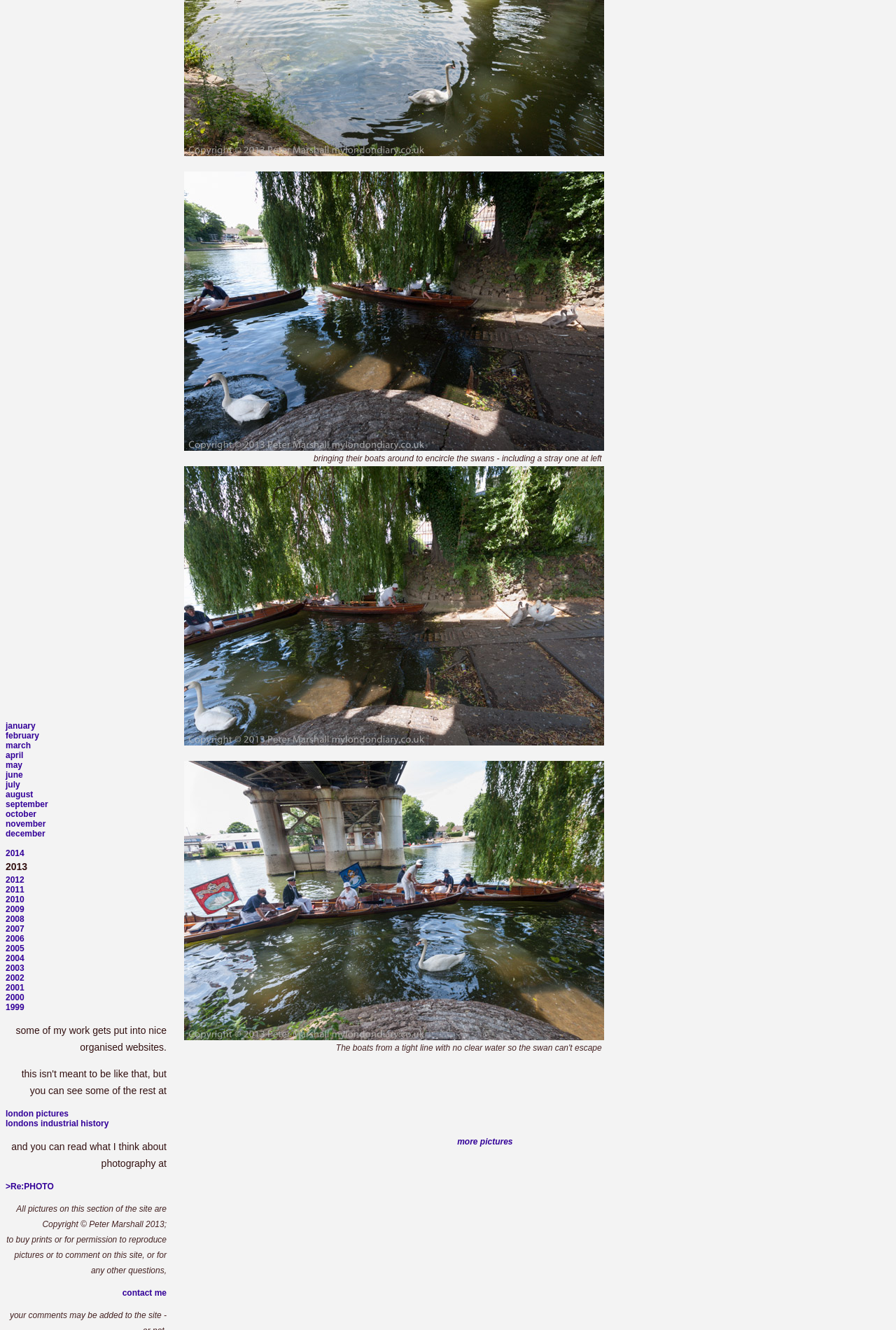Using the given element description, provide the bounding box coordinates (top-left x, top-left y, bottom-right x, bottom-right y) for the corresponding UI element in the screenshot: londons industrial history

[0.006, 0.841, 0.121, 0.848]